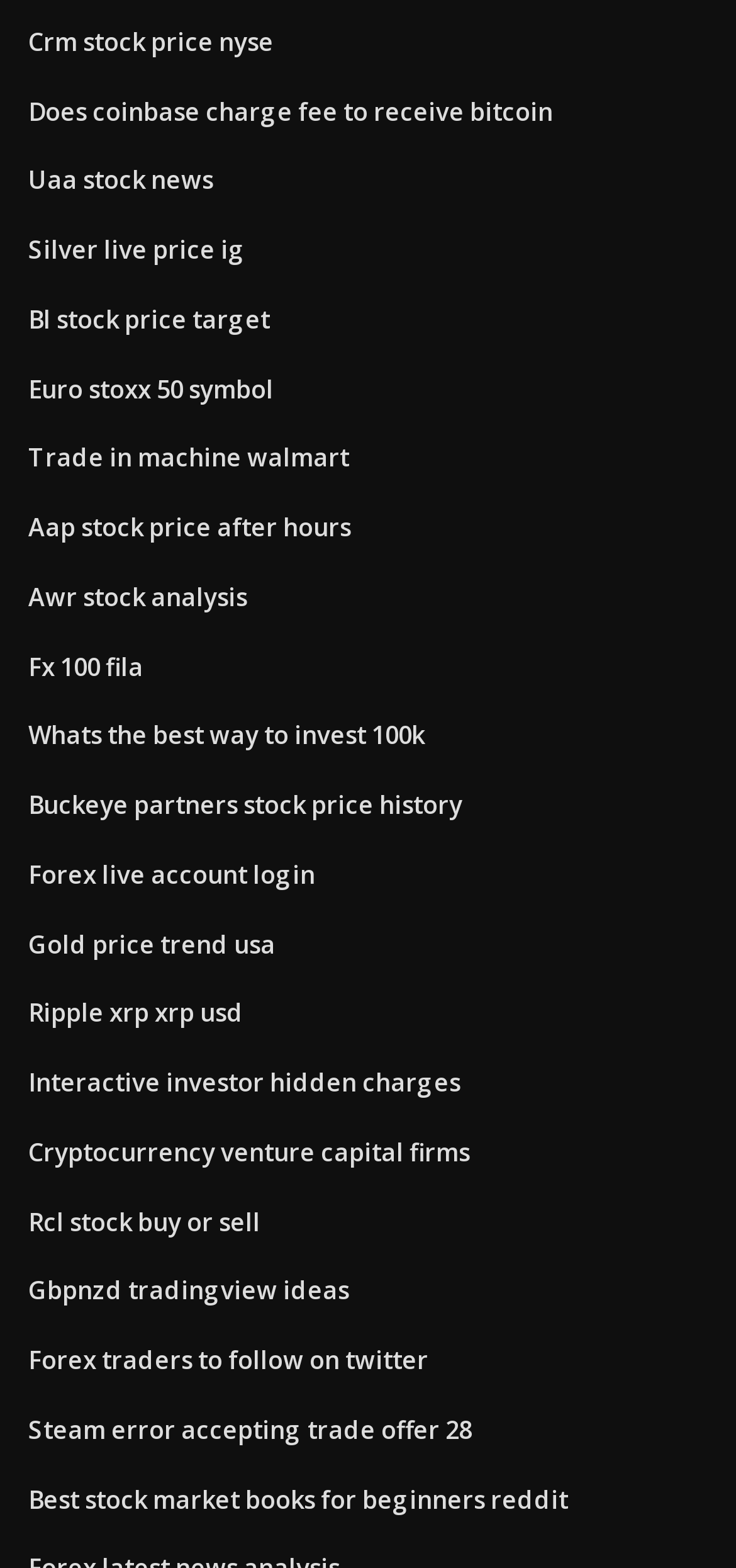Locate the bounding box of the UI element described in the following text: "Bl stock price target".

[0.038, 0.193, 0.367, 0.214]